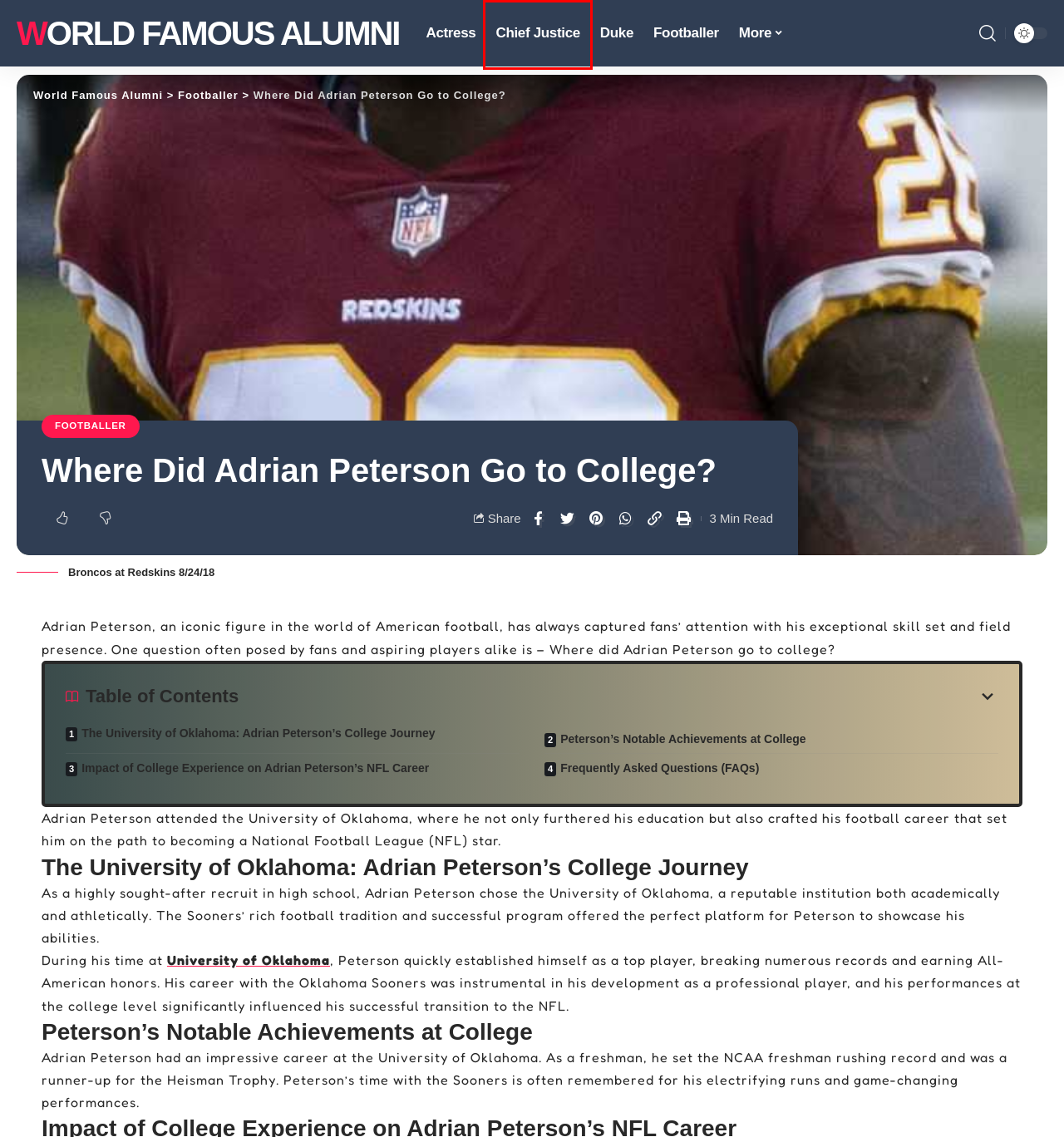With the provided screenshot showing a webpage and a red bounding box, determine which webpage description best fits the new page that appears after clicking the element inside the red box. Here are the options:
A. Disclaimer - World Famous Alumni
B. Chief Justice - World Famous Alumni
C. Kayvon Thibodeaux's College Choice: The Journey To University Of Oregon - World Famous Alumni
D. World Famous Alumni - Tracing Success Stories, One Alma Mater At A Time
E. Footballer - World Famous Alumni
F. Duke - World Famous Alumni
G. About Us - World Famous Alumni
H. World Famous Alumni Actresses: Journeys Beyond The Silver Screen

B